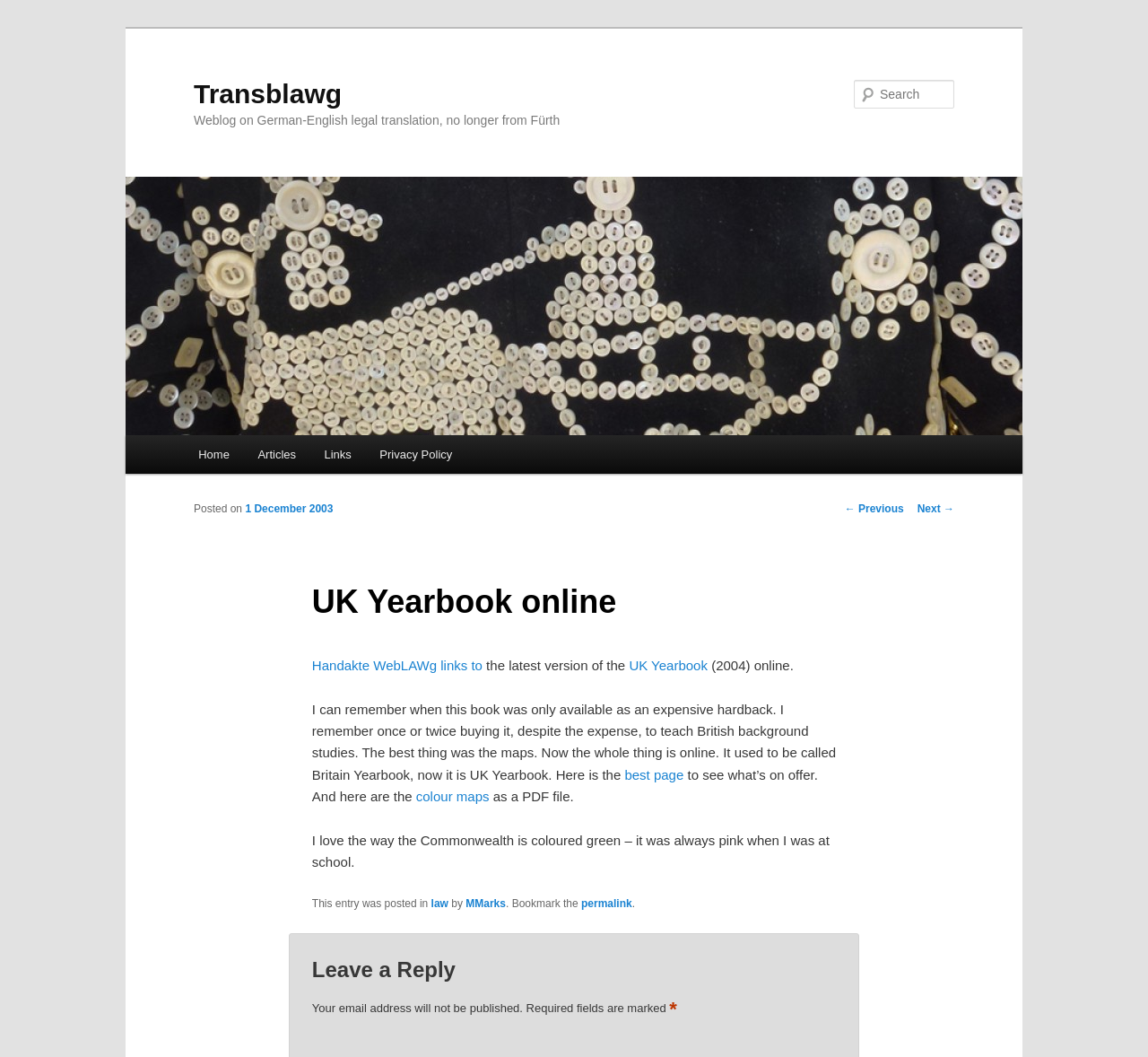Detail the various sections and features present on the webpage.

The webpage is a blog post titled "UK Yearbook online | Transblawg" with a focus on German-English legal translation. At the top, there is a link to "Skip to primary content" followed by a heading with the title "Transblawg" and a link to the same title. Below this, there is a heading that describes the blog as a "Weblog on German-English legal translation, no longer from Fürth".

On the left side, there is a large image with the title "Transblawg" and a link to the same title. Above this image, there is a search bar with a label "Search" and a textbox to input search queries.

The main content of the page is an article with a heading "UK Yearbook online" and a posted date of "1 December 2003". The article discusses the UK Yearbook being available online, which was previously only available as an expensive hardback. The text mentions the benefits of the online version, including the ability to view maps. There are links to the "best page" and "colour maps" within the article.

Below the article, there is a section for post navigation with links to "← Previous" and "Next →". On the right side, there is a main menu with links to "Home", "Articles", "Links", and "Privacy Policy".

At the bottom of the page, there is a footer section with information about the post, including the category "law" and the author "MMarks". There is also a section to leave a reply with a heading "Leave a Reply" and a note that email addresses will not be published.